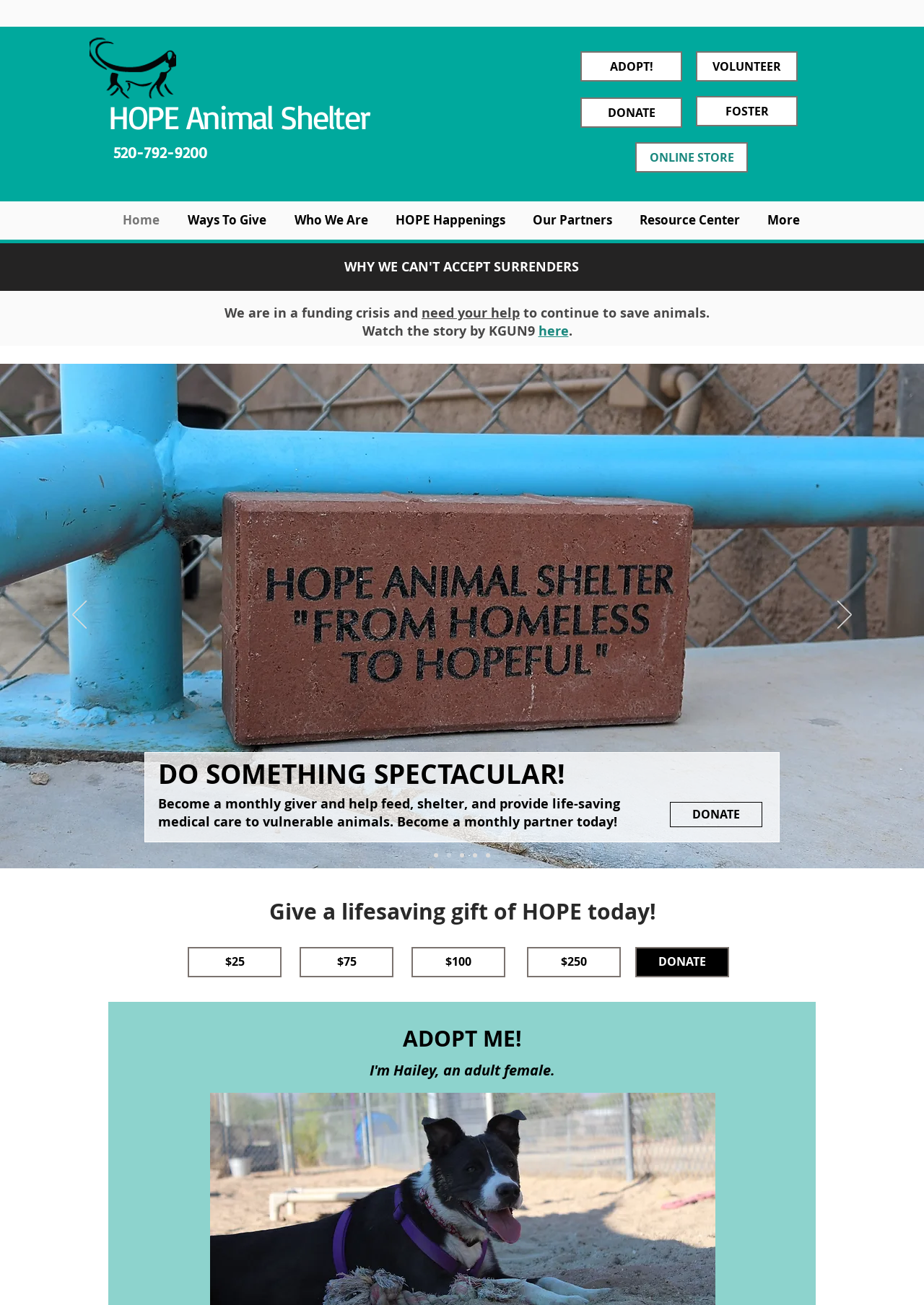Using the webpage screenshot, locate the HTML element that fits the following description and provide its bounding box: "Z Magazine".

None